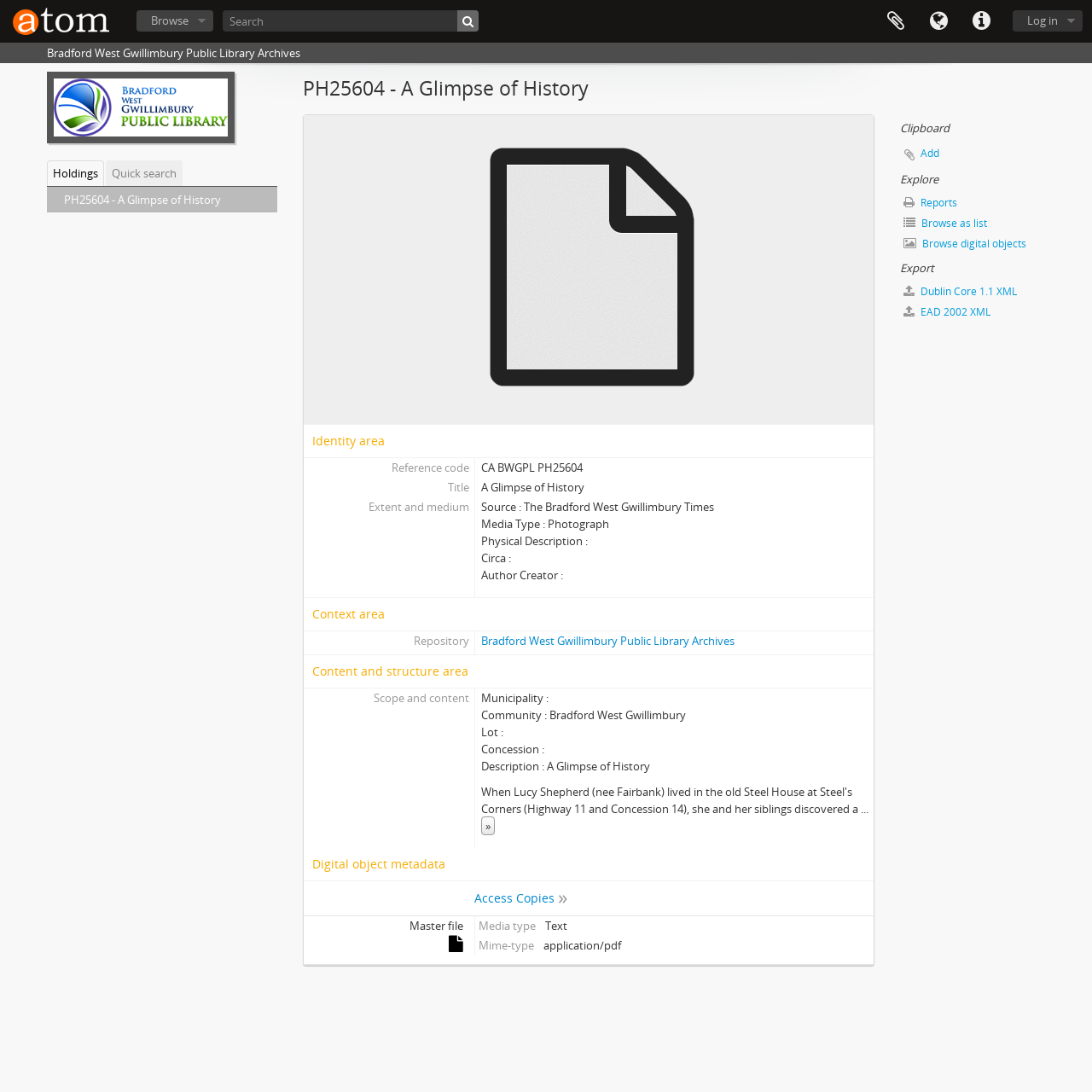Locate the bounding box coordinates of the clickable region necessary to complete the following instruction: "Open original digital object". Provide the coordinates in the format of four float numbers between 0 and 1, i.e., [left, top, right, bottom].

[0.427, 0.239, 0.652, 0.253]